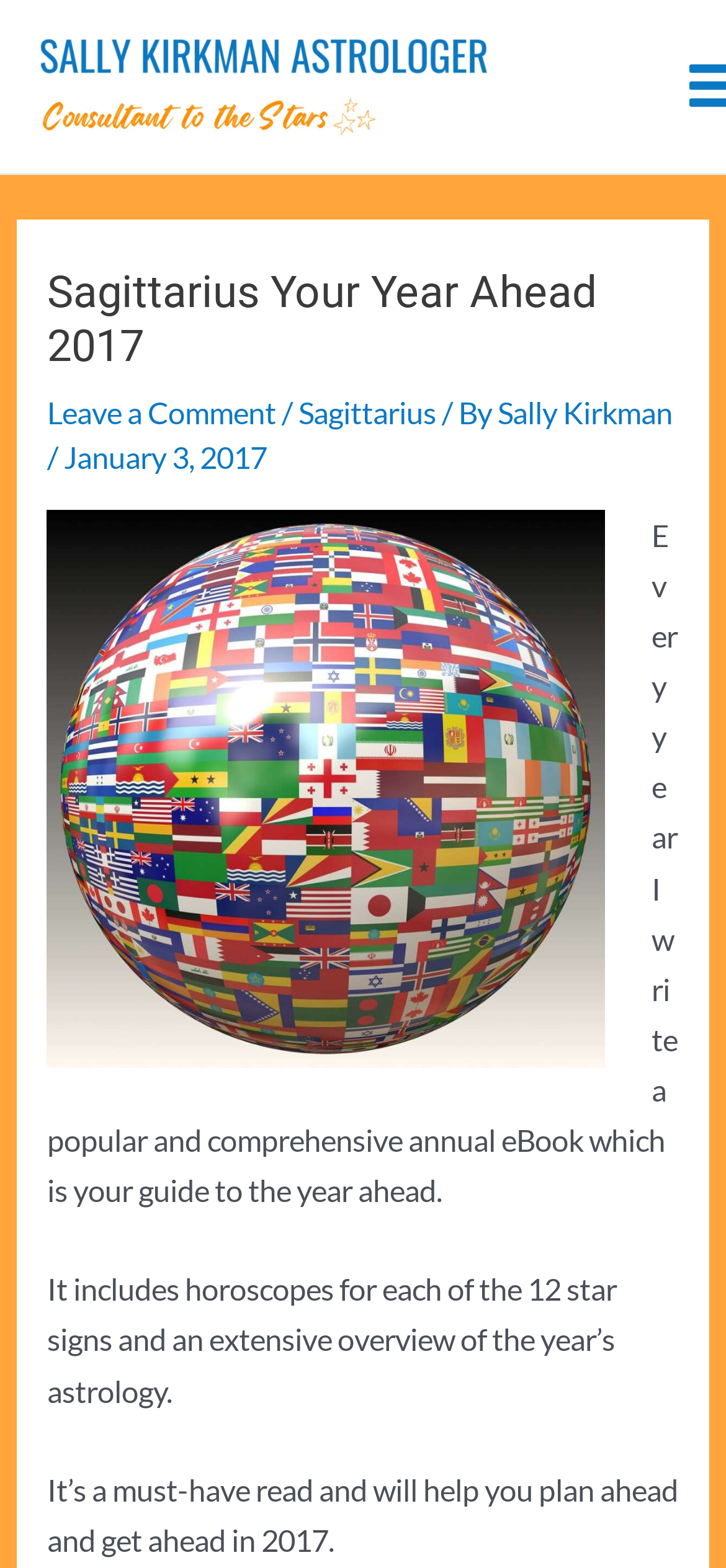What is the author's name?
Please answer the question as detailed as possible.

The author's name is mentioned in the link and image elements with the text 'Sally Kirkman' at the top of the webpage, indicating that the author of the eBook is Sally Kirkman.